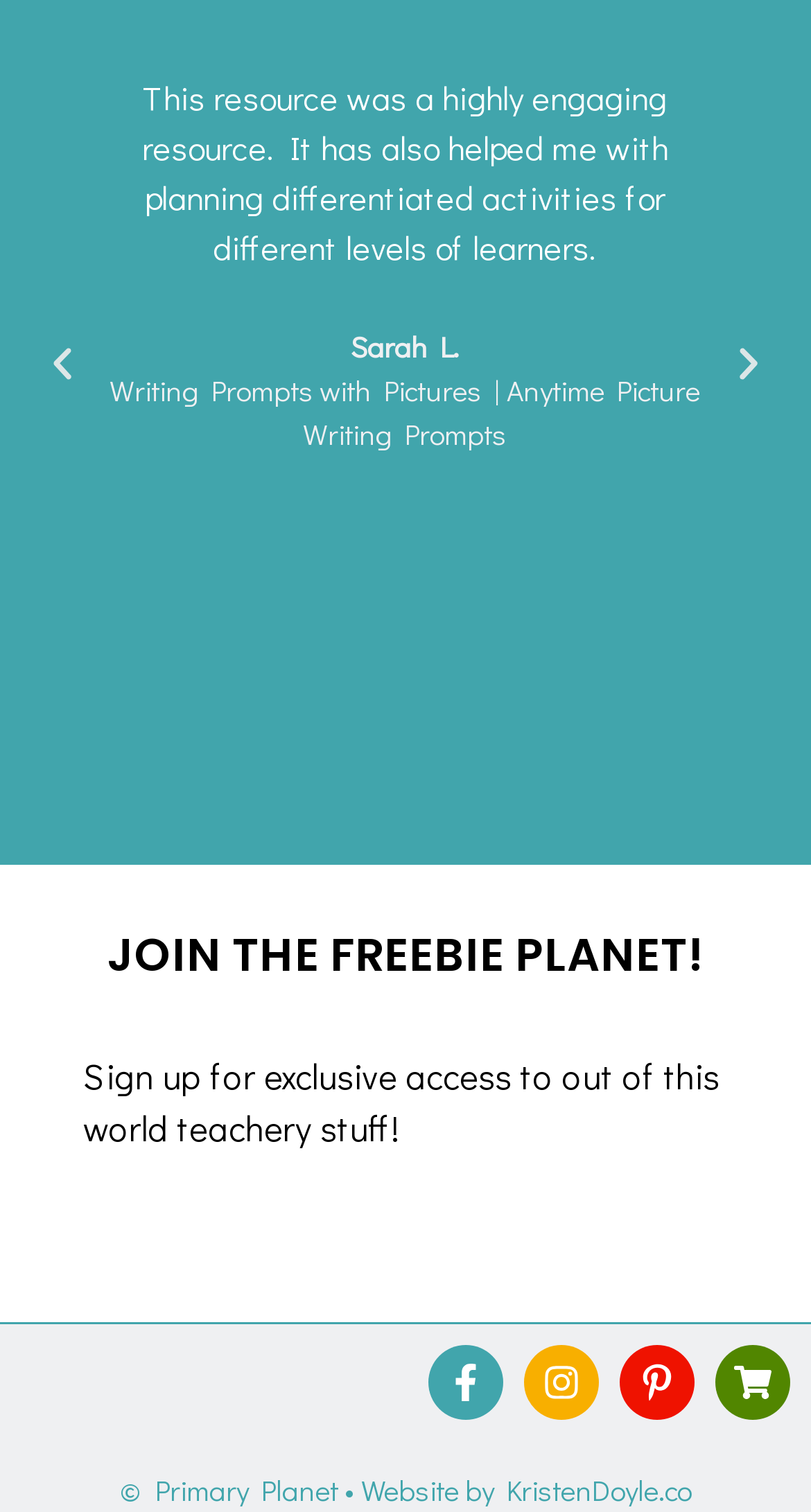Please locate the bounding box coordinates of the element that should be clicked to achieve the given instruction: "Sign up for the freebie planet".

[0.077, 0.613, 0.923, 0.652]